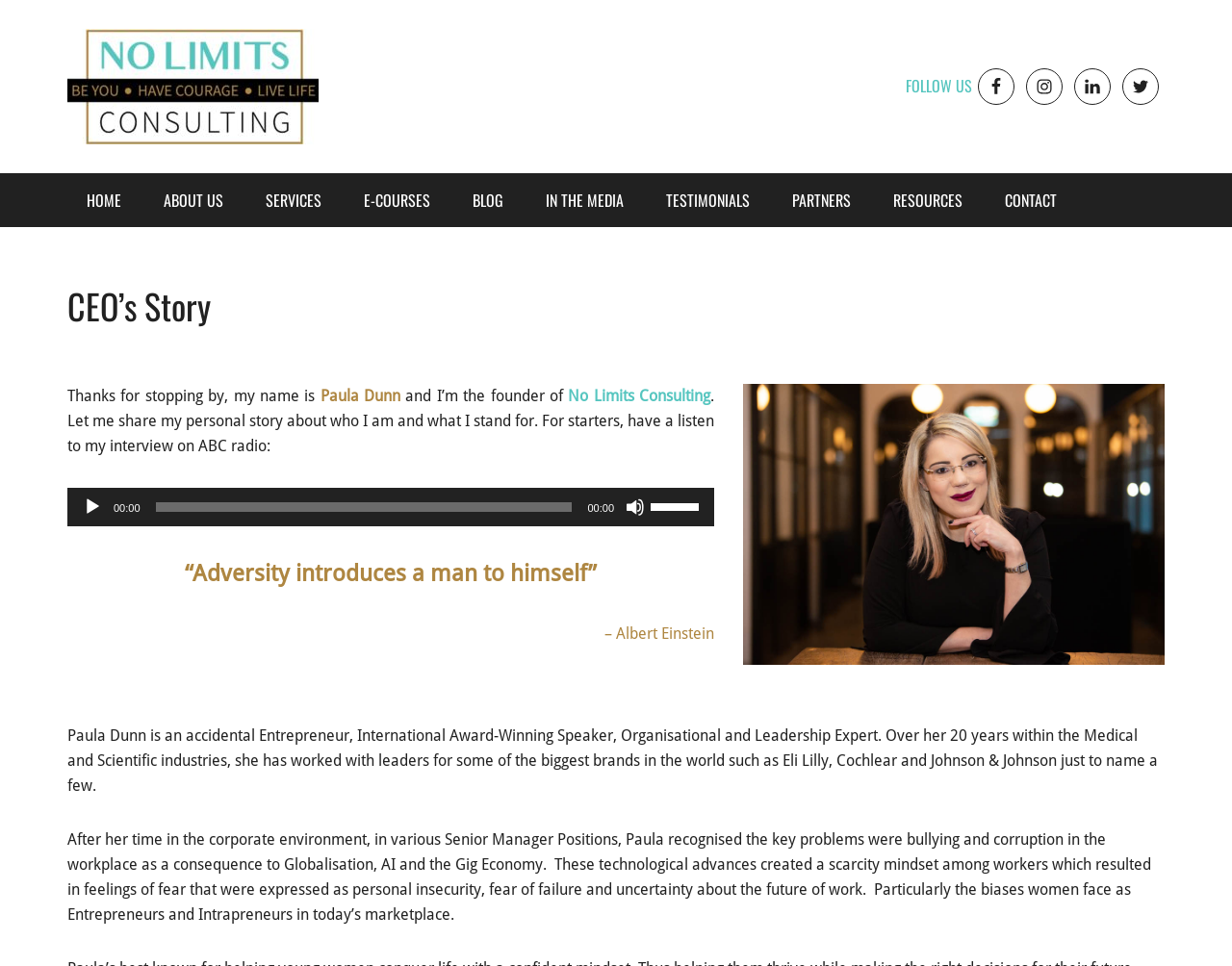Locate the bounding box coordinates of the element you need to click to accomplish the task described by this instruction: "Play the audio".

[0.067, 0.515, 0.083, 0.535]